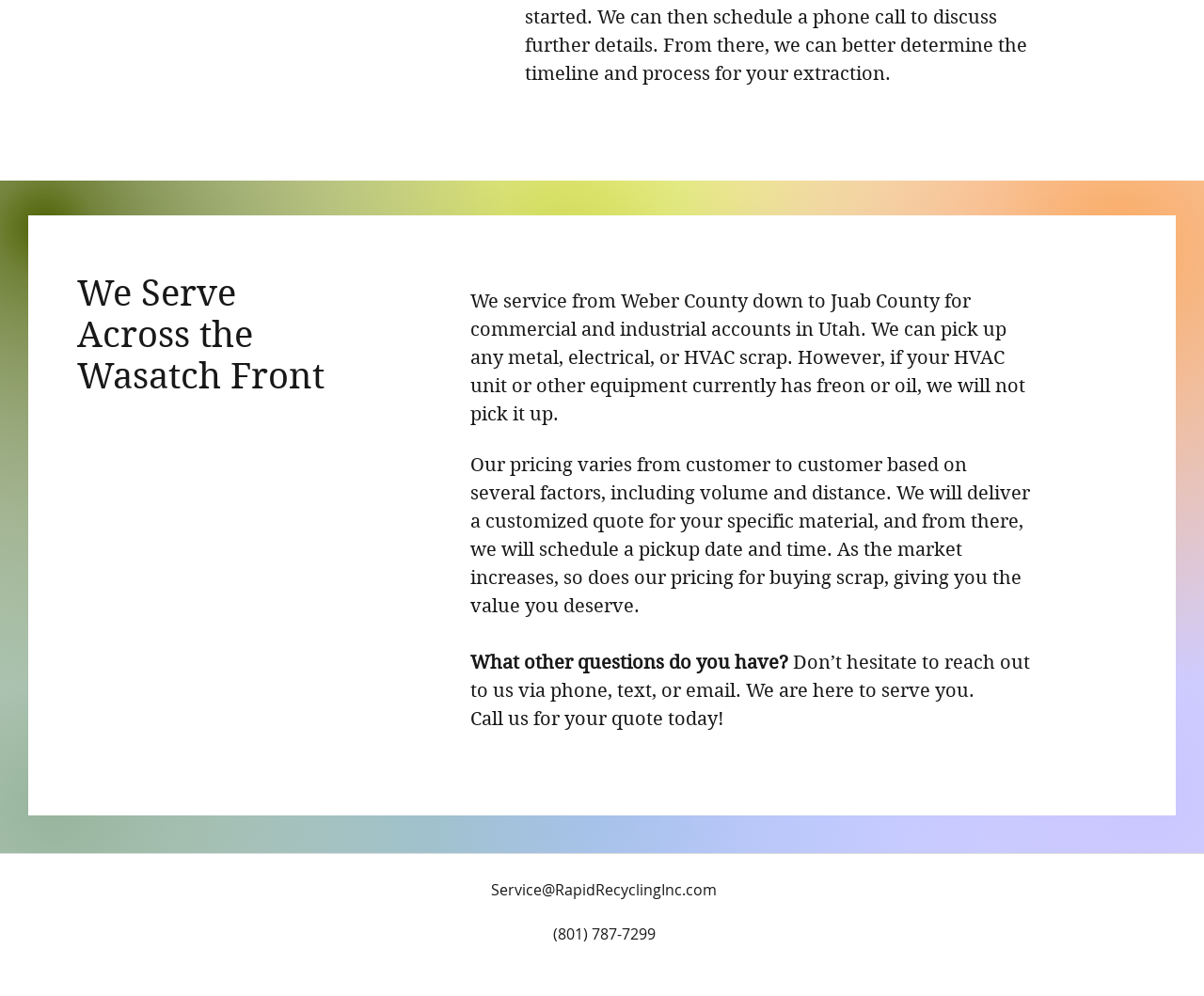Answer this question in one word or a short phrase: What social media platforms does Rapid Recycling Inc have?

LinkedIn and Facebook